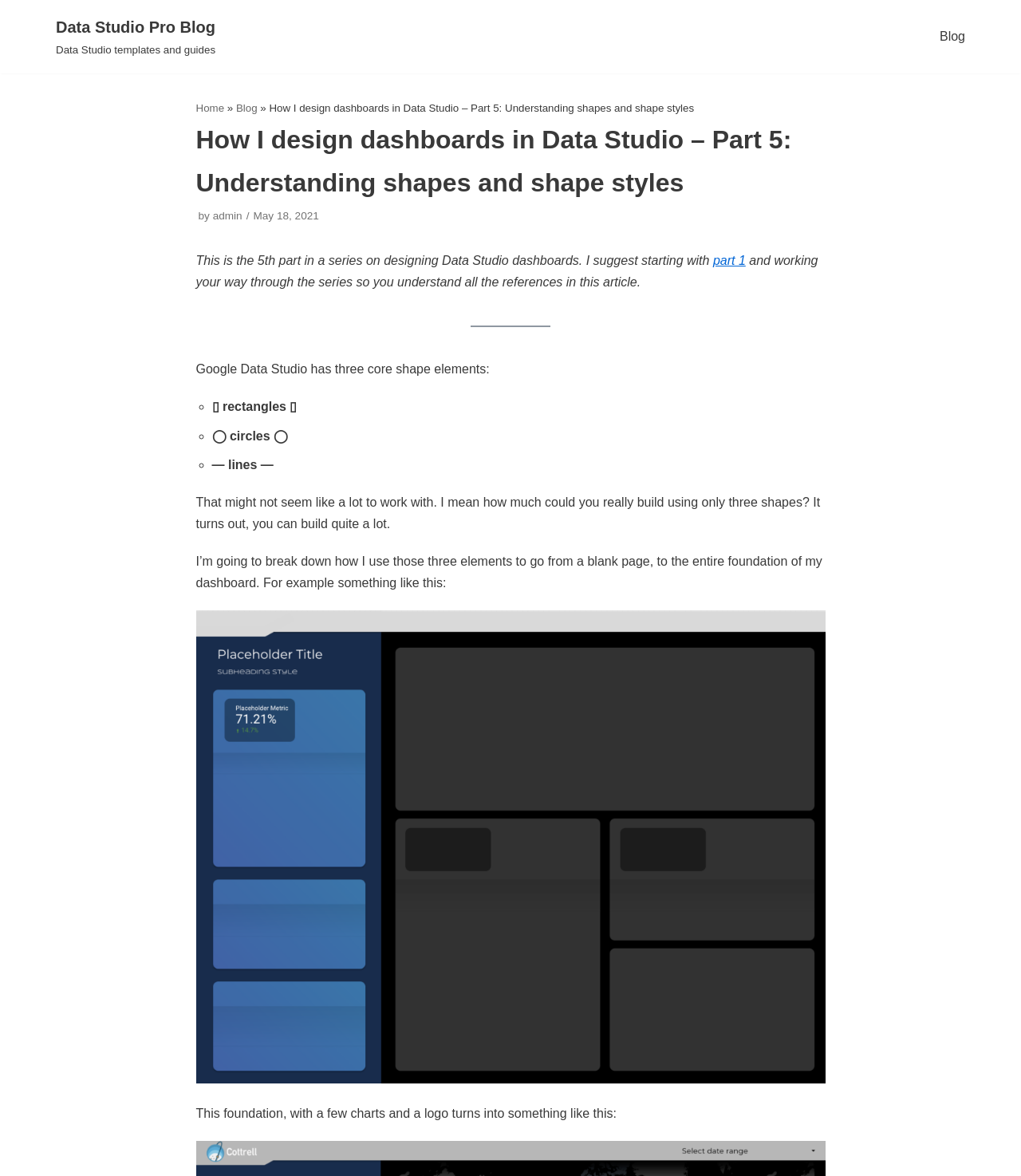What are the three shapes used to build dashboards in Data Studio?
Kindly offer a comprehensive and detailed response to the question.

The text on the webpage lists the three core shape elements in Google Data Studio as rectangles, circles, and lines, which are used to build dashboards.